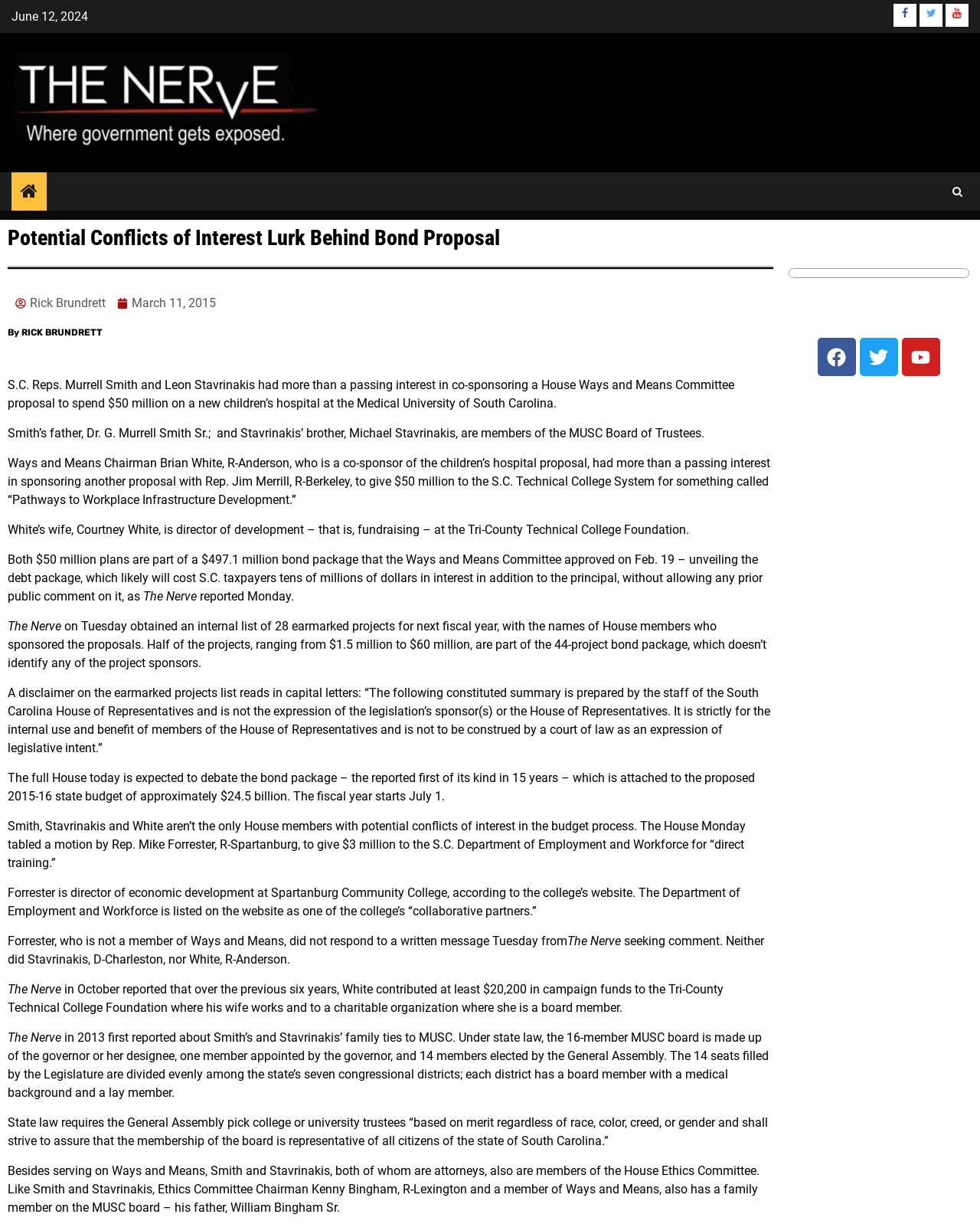Determine the title of the webpage and give its text content.

Potential Conflicts of Interest Lurk Behind Bond Proposal